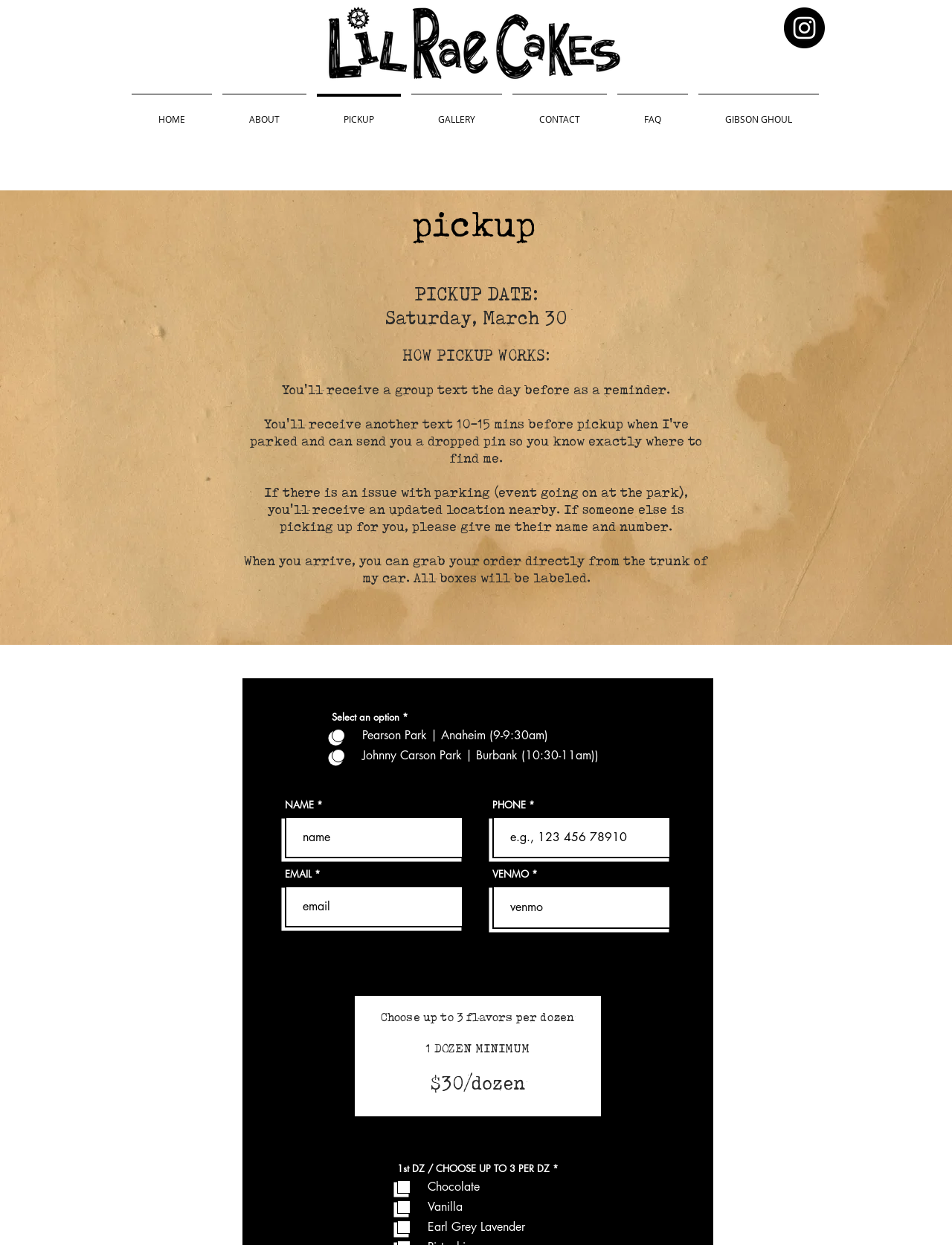Give a detailed account of the webpage.

This webpage appears to be a pickup order form for a bakery, lilraecakes. At the top, there is a logo image, LRClo.png, and a social bar with an Instagram link. Below the logo, there is a navigation menu with links to different sections of the website, including HOME, ABOUT, PICKUP, GALLERY, CONTACT, FAQ, and GIBSON GHOUL.

On the left side of the page, there is a background image of old paper. The main content of the page is divided into sections. The first section has a heading "pickup" and provides information about the pickup process, including the date, how it works, and instructions for when customers arrive.

Below this section, there is a form where customers can select a pickup location from two options: Pearson Park in Anaheim or Johnny Carson Park in Burbank. The form also requires customers to enter their name, email, phone number, and Venmo information.

Further down the page, there is a section where customers can choose up to three flavors per dozen, with a minimum order of one dozen for $30. The flavors available are Chocolate, Vanilla, and Earl Grey Lavender.